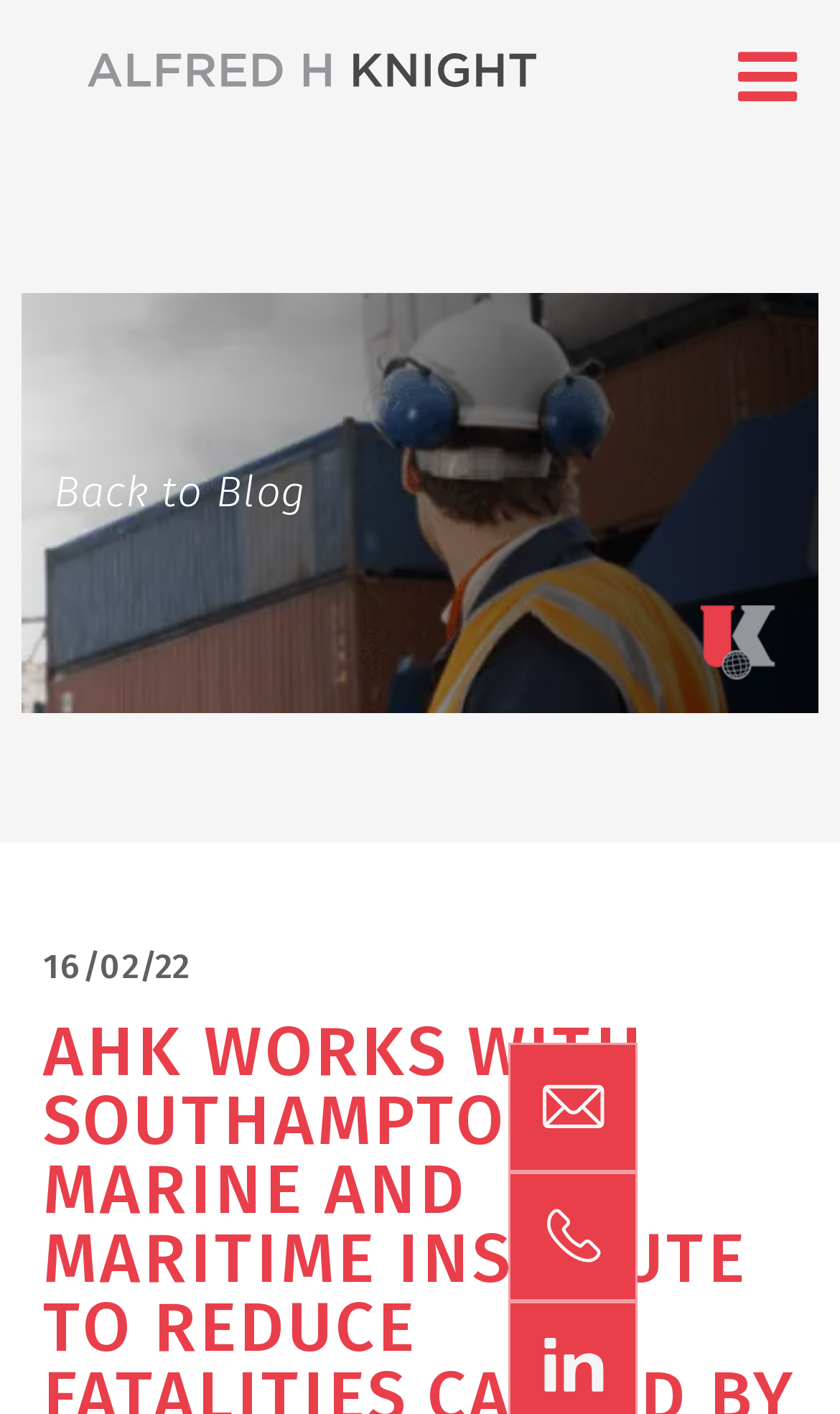What is the image above the link? Using the information from the screenshot, answer with a single word or phrase.

AHK logo